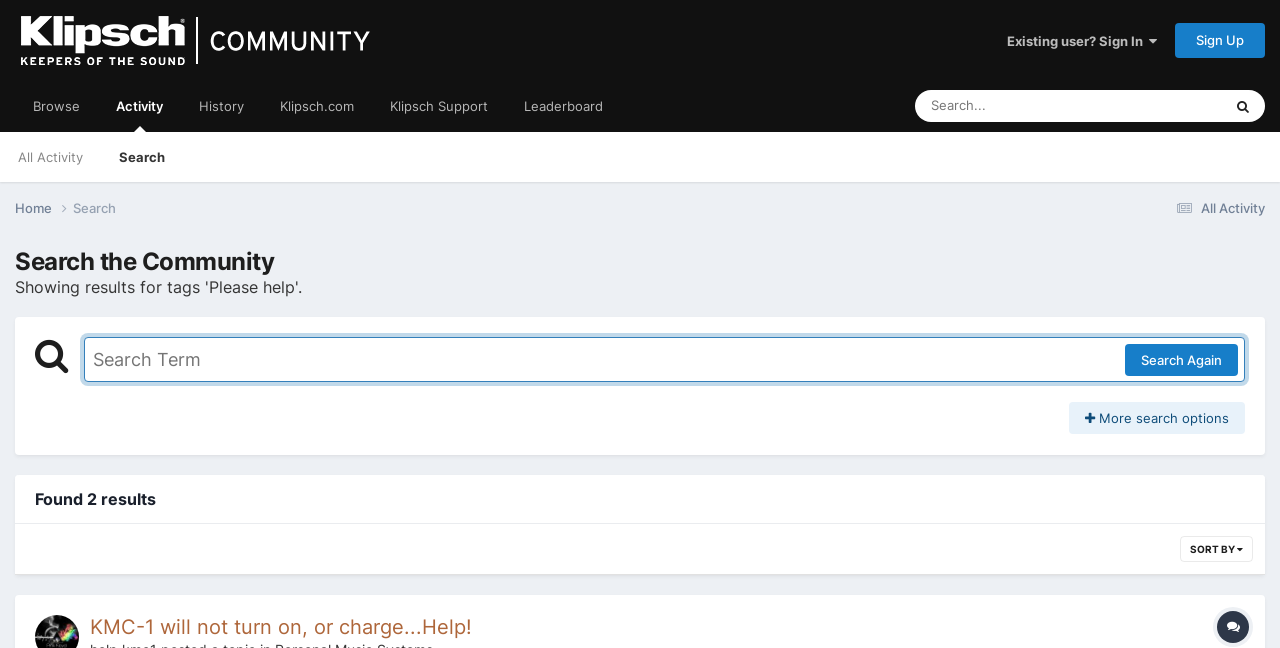Refer to the image and offer a detailed explanation in response to the question: How many results are found?

I found the answer by looking at the text 'Found 2 results' which is located below the search bar. This text indicates the number of results found after searching.